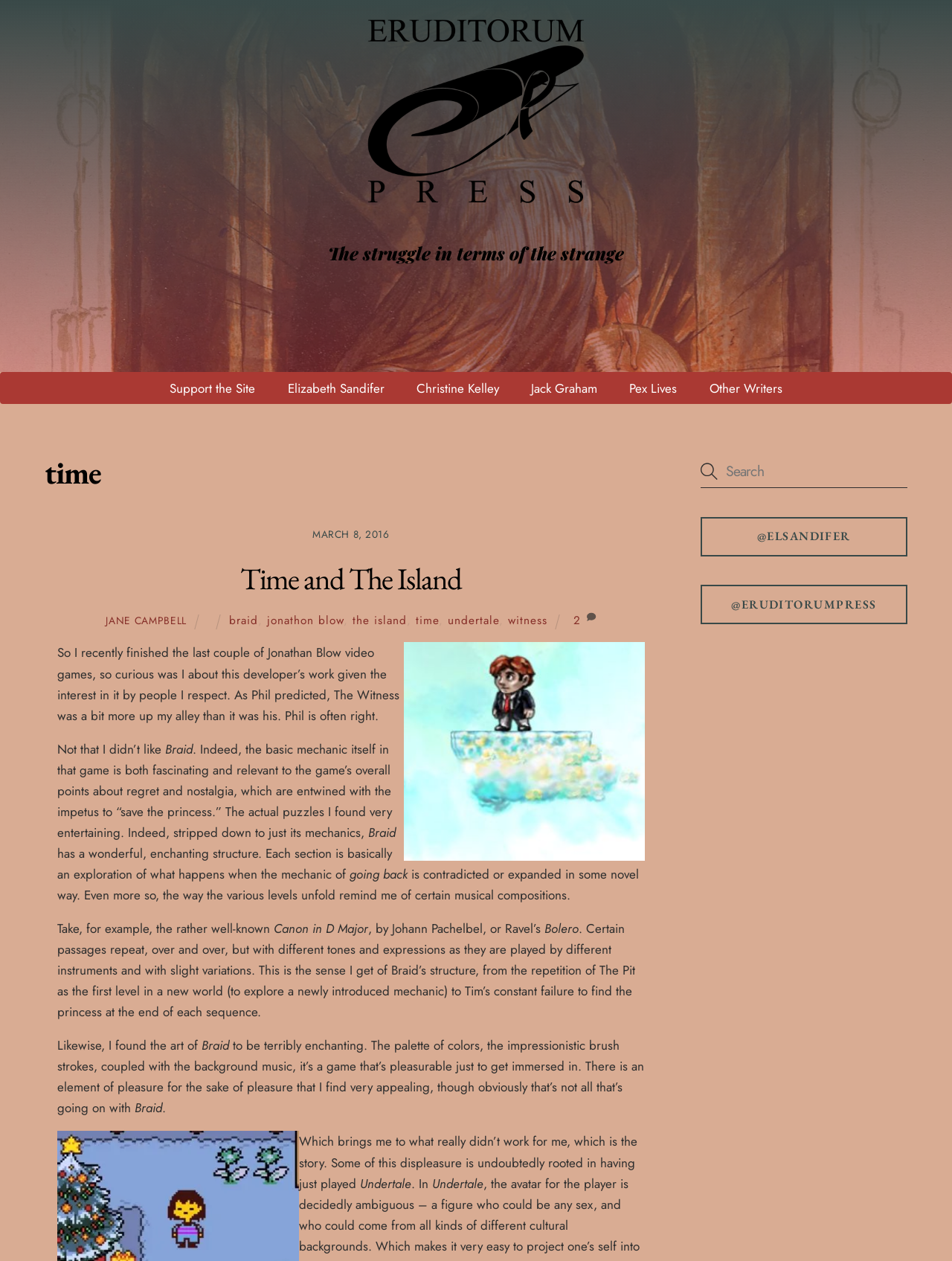Determine the bounding box coordinates for the clickable element to execute this instruction: "Click on the '@ELSANDIFER' link". Provide the coordinates as four float numbers between 0 and 1, i.e., [left, top, right, bottom].

[0.736, 0.41, 0.953, 0.441]